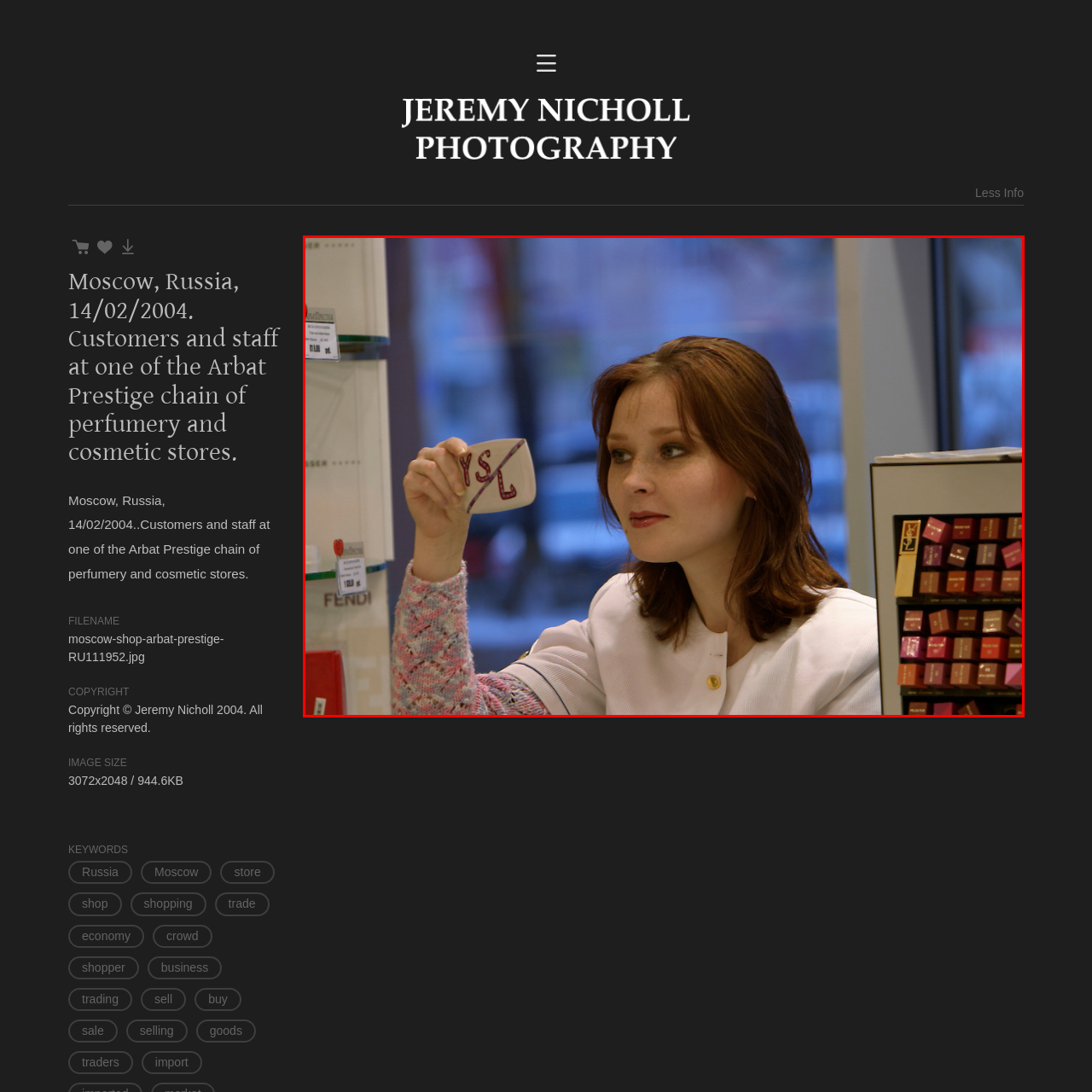What is the name of the photographer?
View the image highlighted by the red bounding box and provide your answer in a single word or a brief phrase.

Jeremy Nicholl